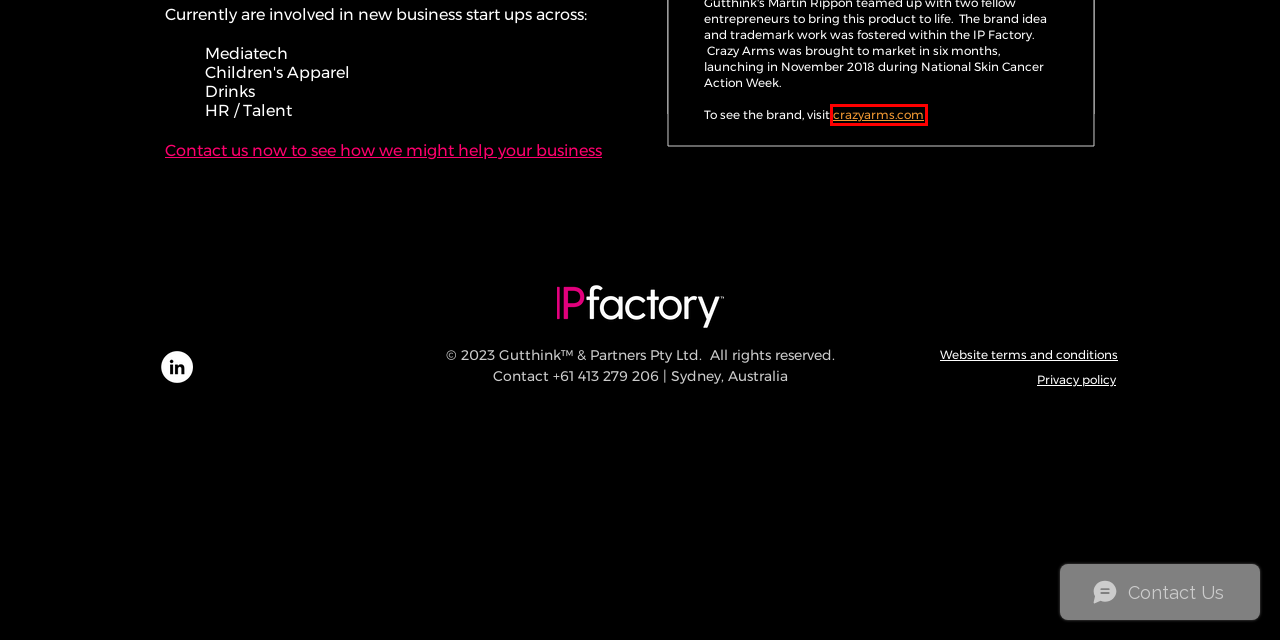After examining the screenshot of a webpage with a red bounding box, choose the most accurate webpage description that corresponds to the new page after clicking the element inside the red box. Here are the candidates:
A. Privacy Policy | gutthinkandpartners
B. WHY GUTTHINK? | gutthinkandpartners
C. gutthink.com | business consultancy | Sydney, New South Wales, Australia
D. Website terms and Conditions | gutthinkandpartners
E. COACHING | gutthinkandpartners
F. GUTTHOUGHTS | gutthinkandpartners
G. GUTTALK™ | gutthinkandpartners
H. Welcome to Crazy Arms. UPF 50+ sun sleeves for kids and adults – crazyarms

H